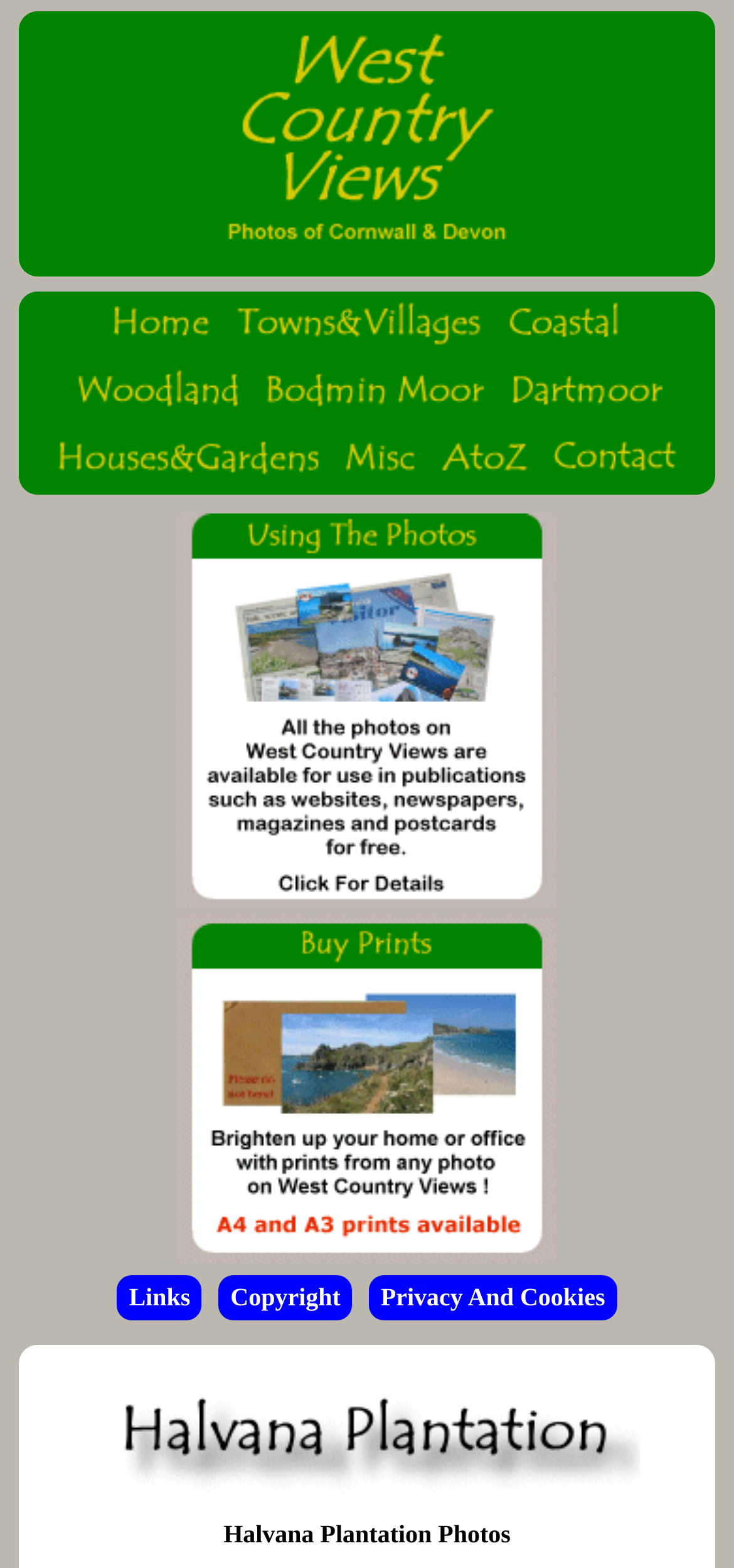Determine the bounding box coordinates of the element's region needed to click to follow the instruction: "view Towns & Villages photos". Provide these coordinates as four float numbers between 0 and 1, formatted as [left, top, right, bottom].

[0.318, 0.205, 0.656, 0.226]